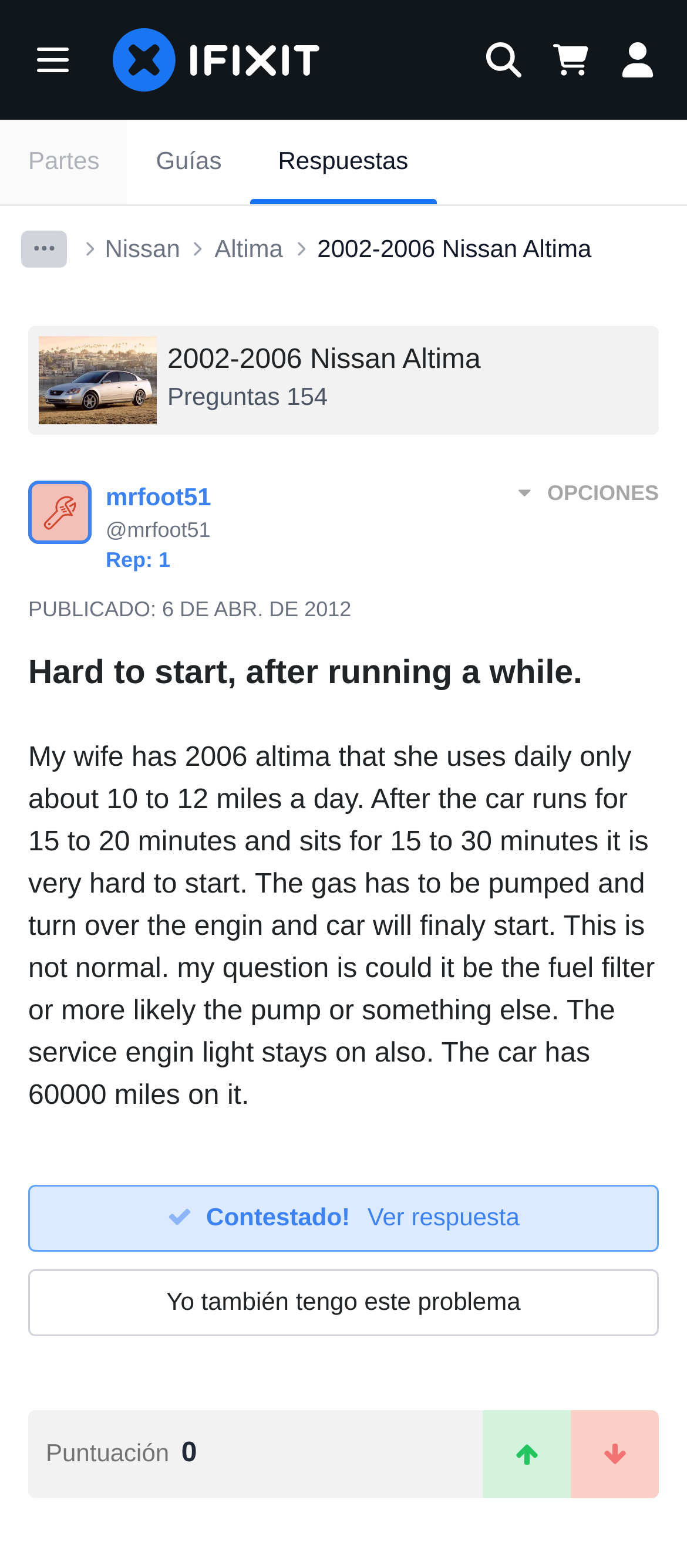Provide a brief response using a word or short phrase to this question:
What is the username of the person who asked the question?

mrfoot51